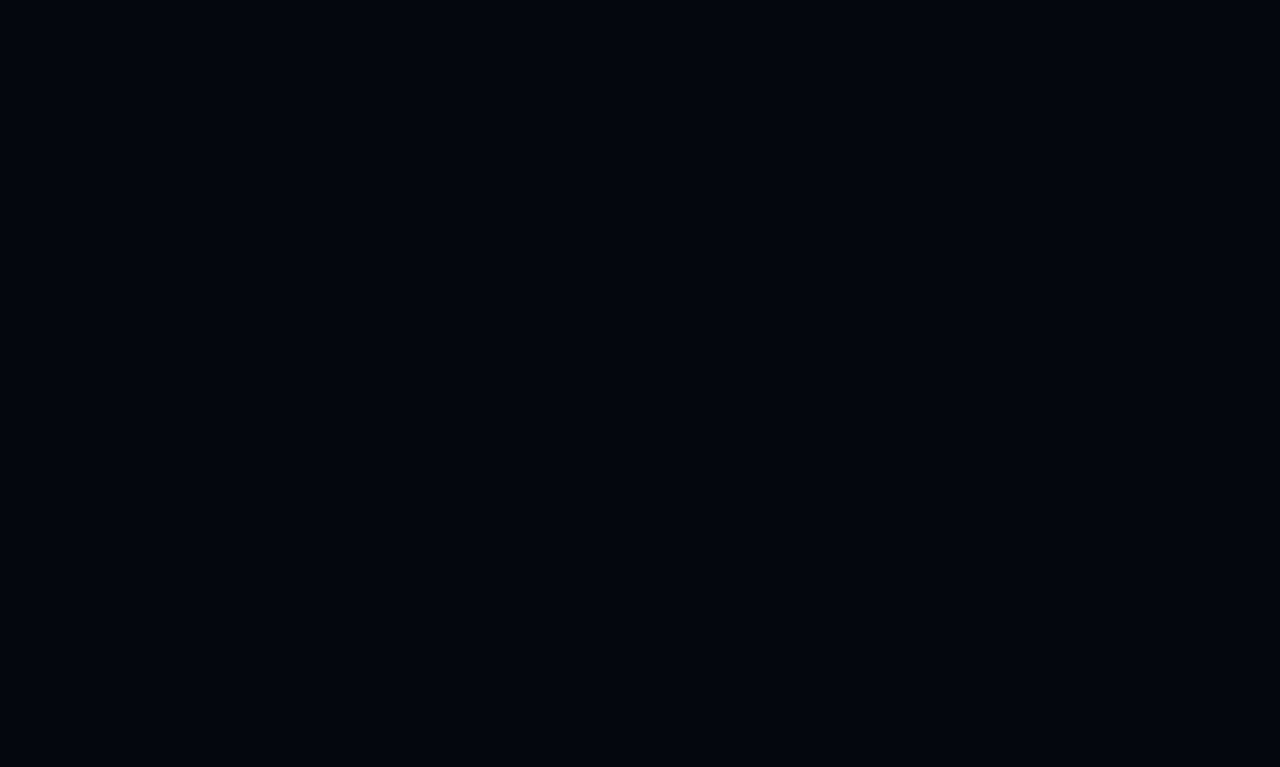Determine the bounding box coordinates for the UI element described. Format the coordinates as (top-left x, top-left y, bottom-right x, bottom-right y) and ensure all values are between 0 and 1. Element description: Get Directions

[0.009, 0.082, 0.295, 0.132]